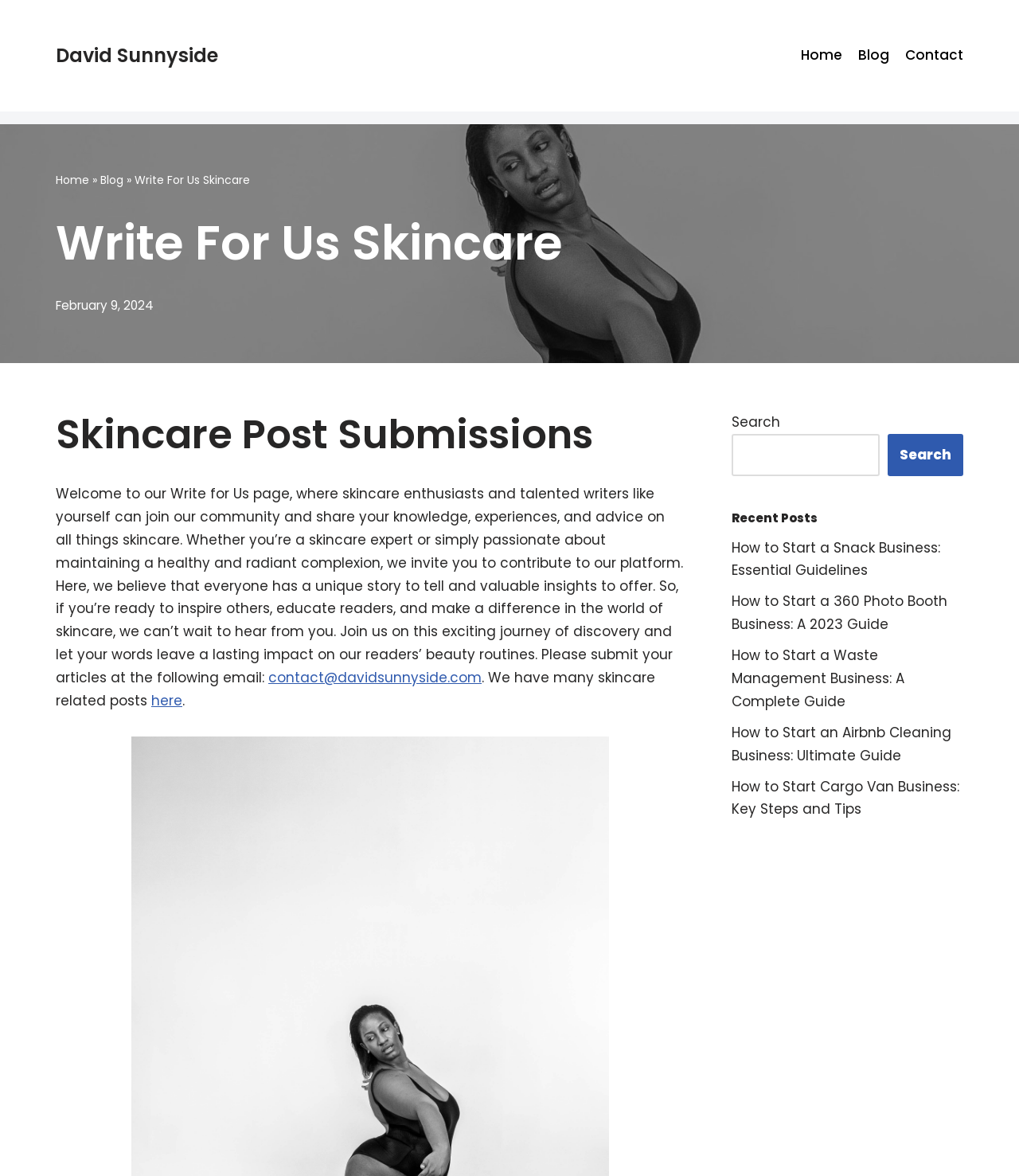Give the bounding box coordinates for the element described as: "Skip to content".

[0.0, 0.022, 0.023, 0.035]